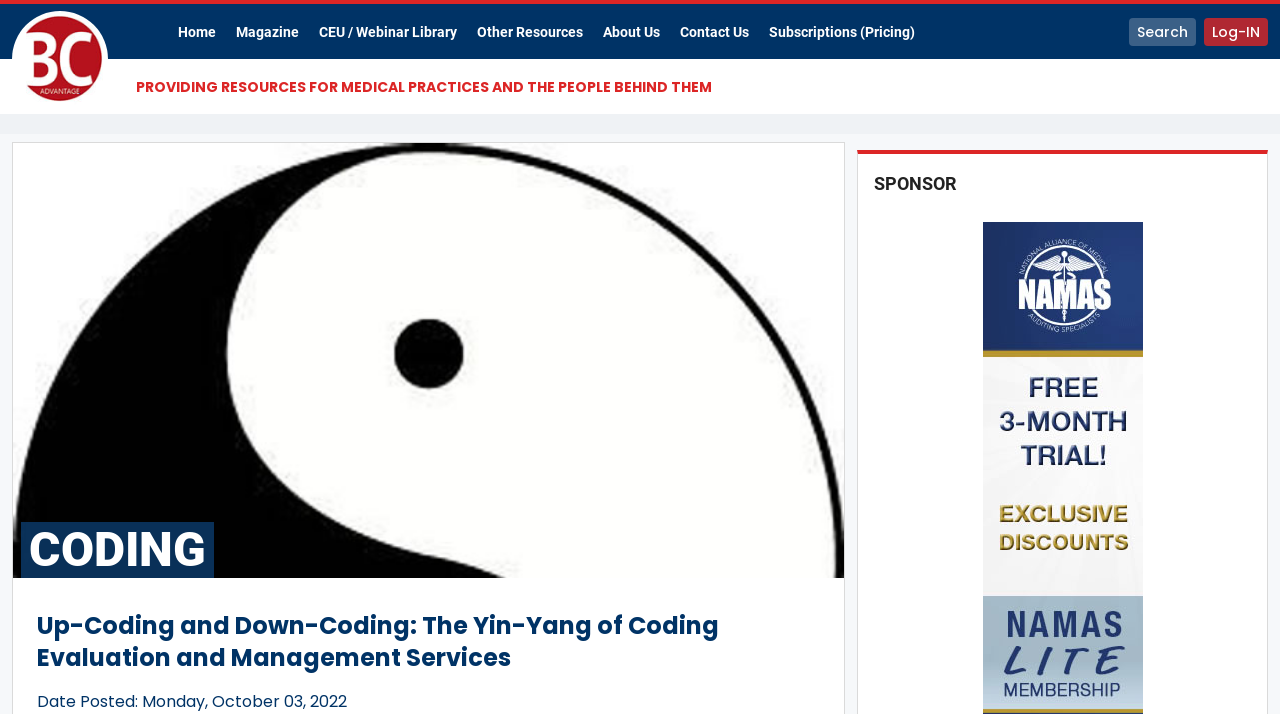Generate a comprehensive description of the contents of the webpage.

The webpage is about Up-Coding and Down-Coding in the context of Coding Evaluation and Management Services. At the top left corner, there is a logo image. Next to the logo, there are seven navigation links: Home, Magazine, CEU / Webinar Library, Other Resources, About Us, Contact Us, and Subscriptions (Pricing). These links are aligned horizontally and take up a significant portion of the top section of the page.

On the top right corner, there are two buttons: Search and Log-IN. The Log-IN button has a nested link with the same text. Below the navigation links and buttons, there is a static text that reads "PROVIDING RESOURCES FOR MEDICAL PRACTICES AND THE PEOPLE BEHIND THEM".

The main content of the page is an article titled "Up-Coding and Down-Coding: The Yin-Yang of Coding Evaluation and Management Services", which is accompanied by a large image that takes up most of the page's width. Above the article title, there is a static text that reads "CODING". At the bottom of the page, there is a static text that indicates the date the article was posted, which is Monday, October 03, 2022.

On the right side of the page, there is a section with a static text that reads "SPONSOR", followed by a non-breaking space character.